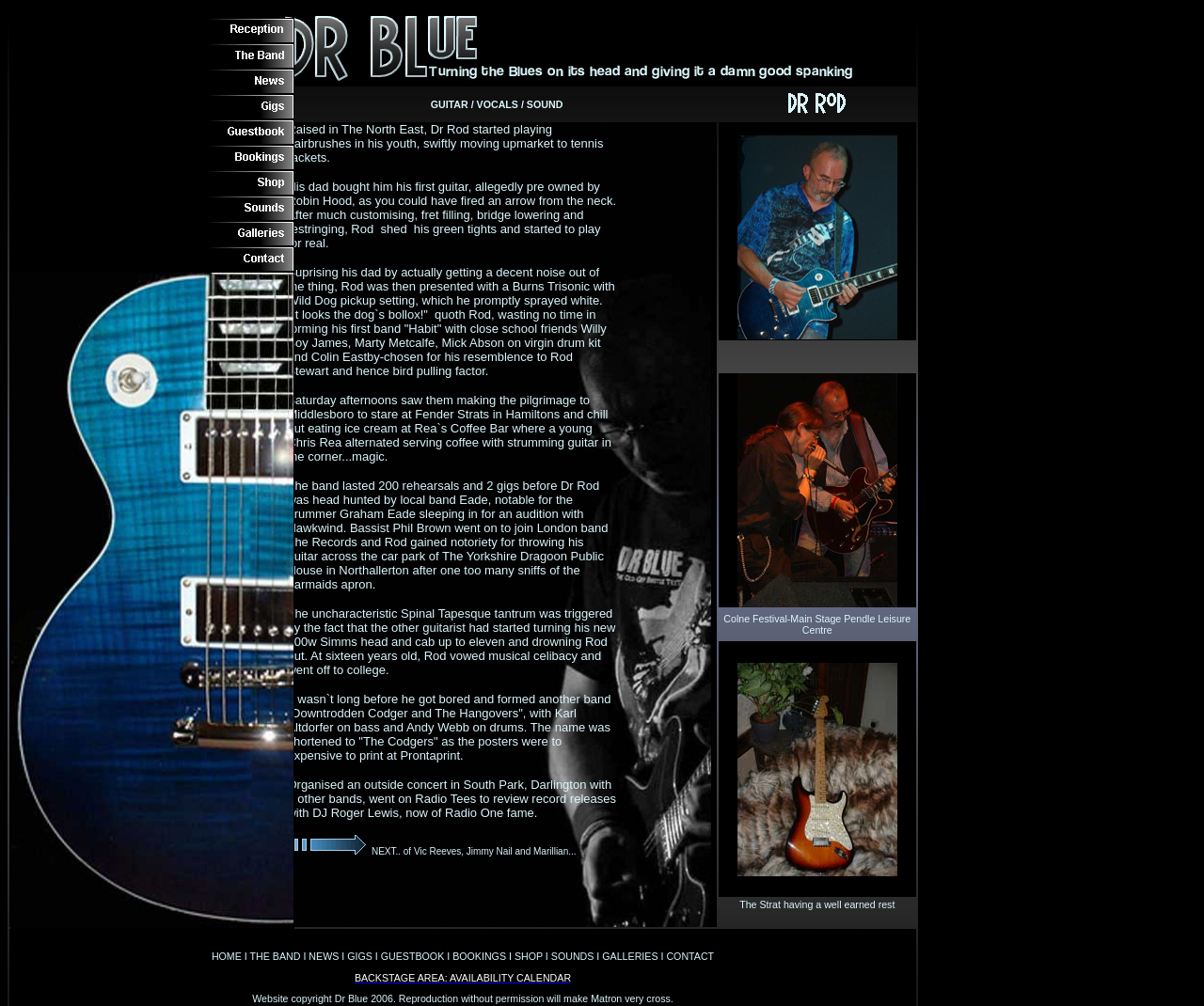Pinpoint the bounding box coordinates of the clickable area needed to execute the instruction: "View the image of the guitar". The coordinates should be specified as four float numbers between 0 and 1, i.e., [left, top, right, bottom].

[0.612, 0.134, 0.745, 0.337]